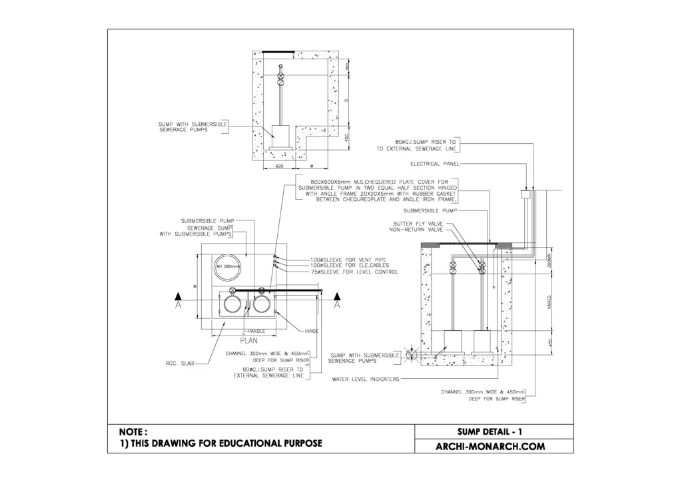Provide a thorough description of the image.

The image titled "SUMP DETAIL - 1" is a technical drawing designed for educational purposes, depicting the detailed layout and specifications of a sump system. The diagram includes various components essential for sump operation, such as submersible pumps, an electrical panel, and valves. 

The drawing features a top-down view labeled "PLAN," showing the arrangement of pumps and their connections. Important notes are indicated, including the dimensions for the pump and the surrounding structure. Arrows and labels clarify critical elements, ensuring ease of understanding the flow and functionality of the sump system. 

Additional annotations provide context for how each component interacts within the system, illustrating the design's practicality for drainage and fluid management. The overall layout demonstrates a clear and comprehensive approach to designing an effective sump environment, highlighting its importance in construction and engineering applications.